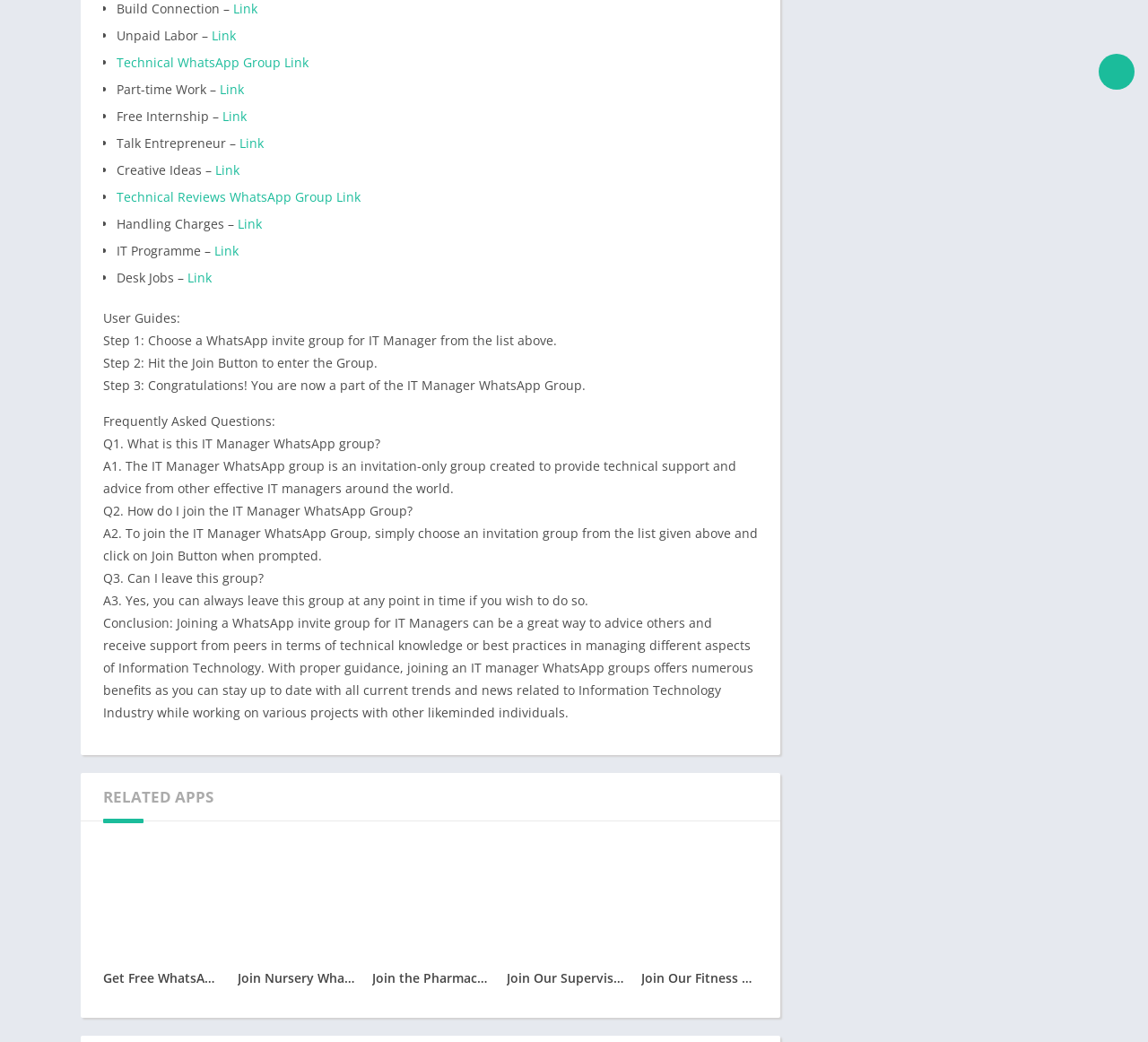Using the information in the image, give a comprehensive answer to the question: 
How many steps are required to join the IT Manager WhatsApp Group?

According to the user guide, there are three steps to join the IT Manager WhatsApp Group: Step 1 is to choose a WhatsApp invite group for IT Manager from the list above, Step 2 is to hit the Join Button to enter the Group, and Step 3 is to congratulate yourself on becoming a part of the IT Manager WhatsApp Group.